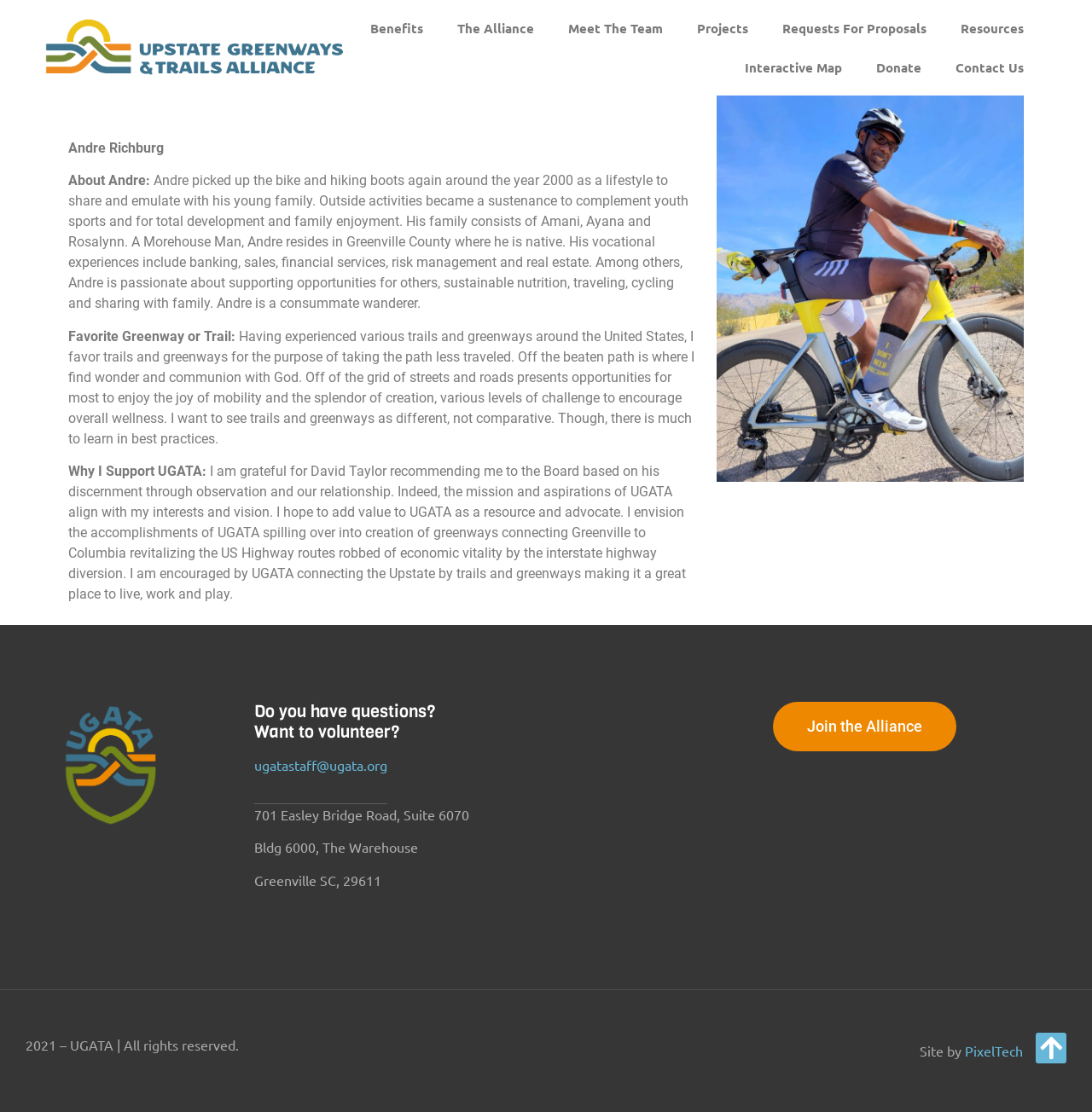Using the description "Resources", locate and provide the bounding box of the UI element.

[0.864, 0.008, 0.953, 0.043]